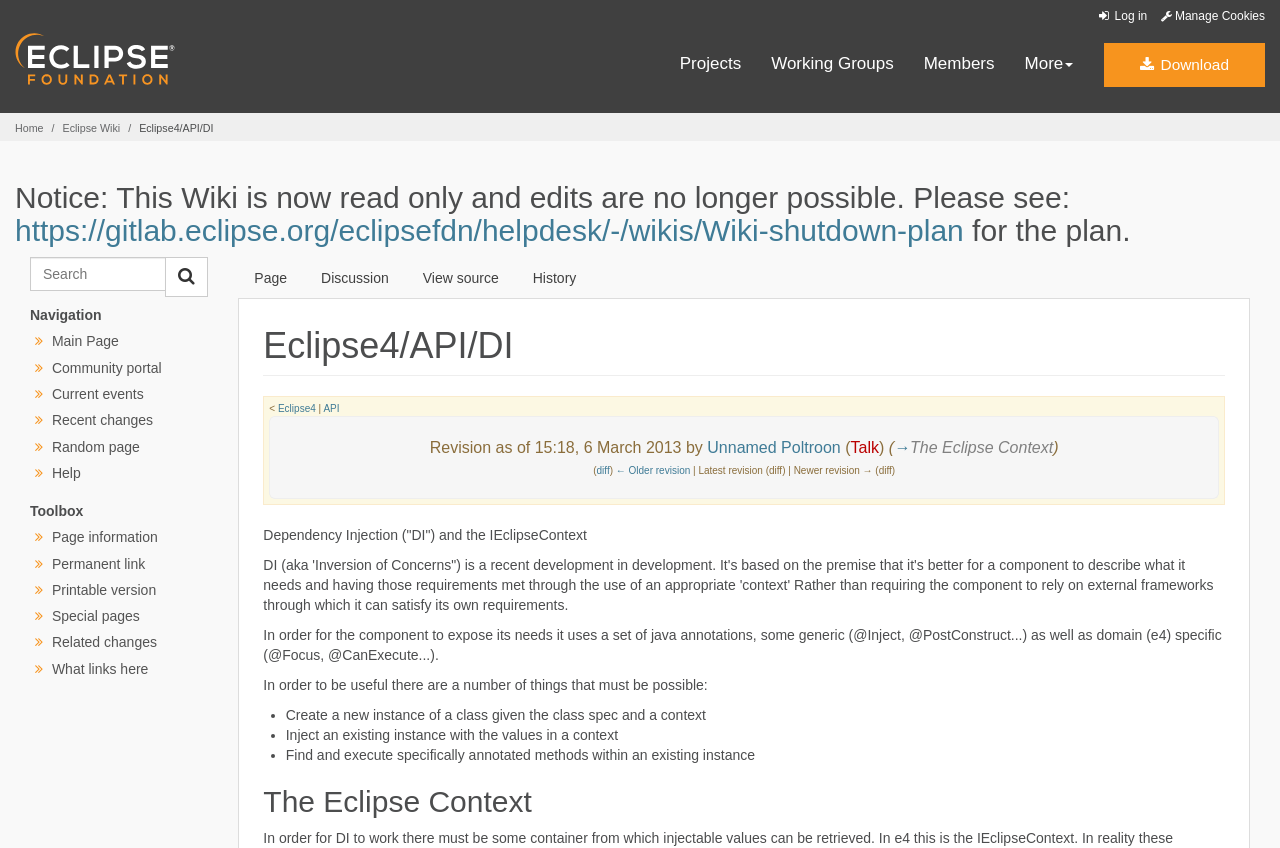What is the purpose of Dependency Injection?
Answer the question using a single word or phrase, according to the image.

Inversion of Concerns